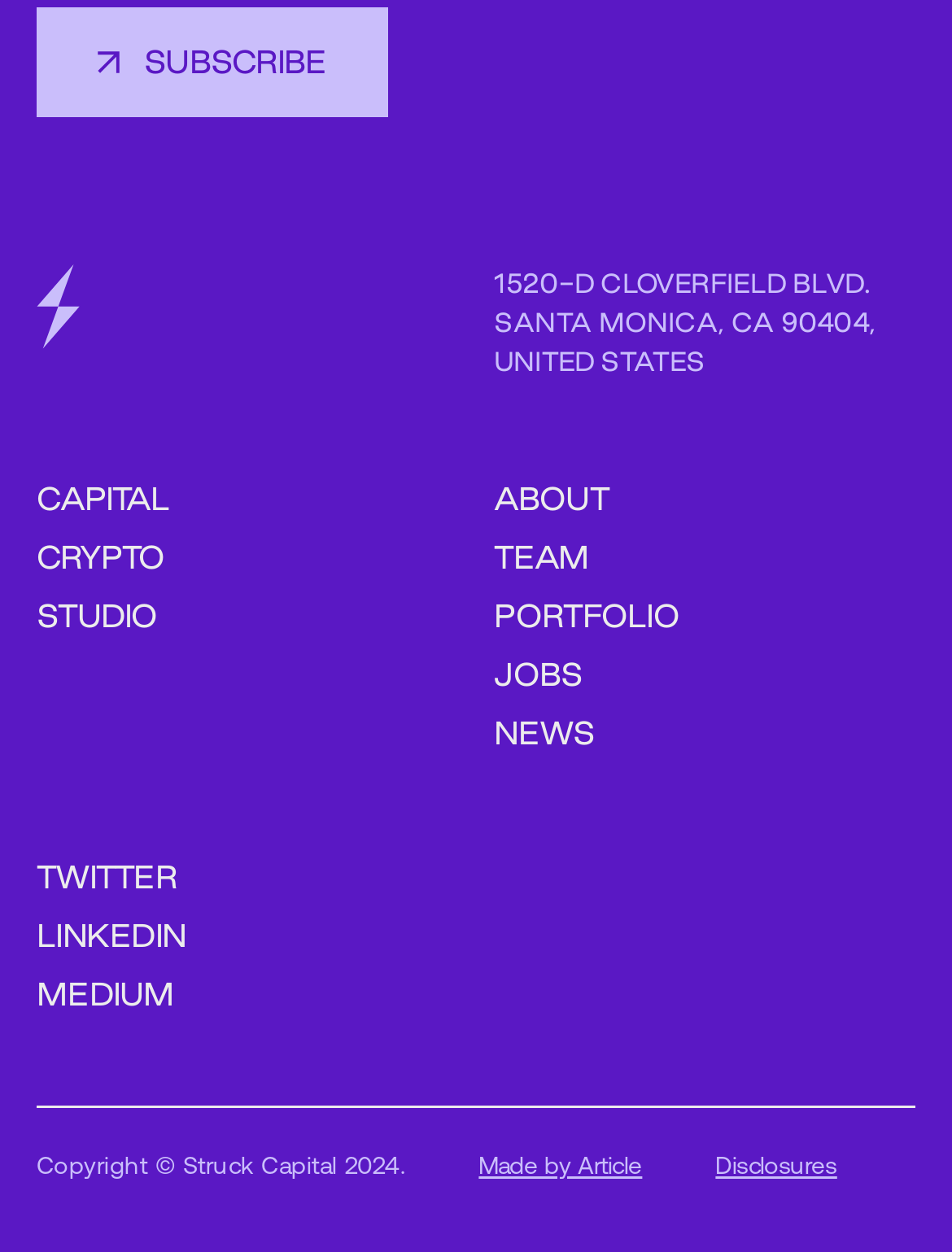What is the company name?
Give a single word or phrase as your answer by examining the image.

Struck Capital